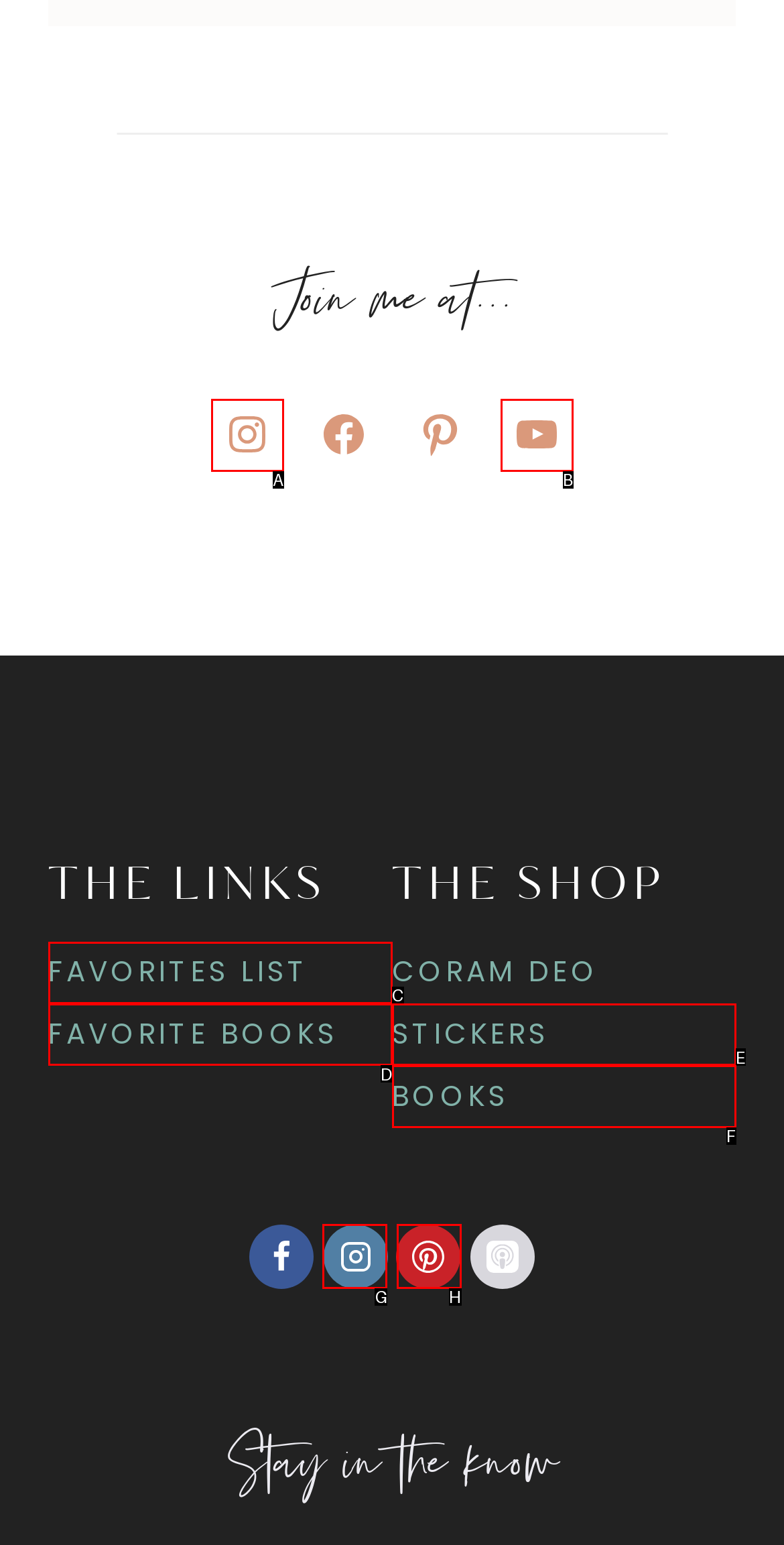Identify which HTML element aligns with the description: Books
Answer using the letter of the correct choice from the options available.

F